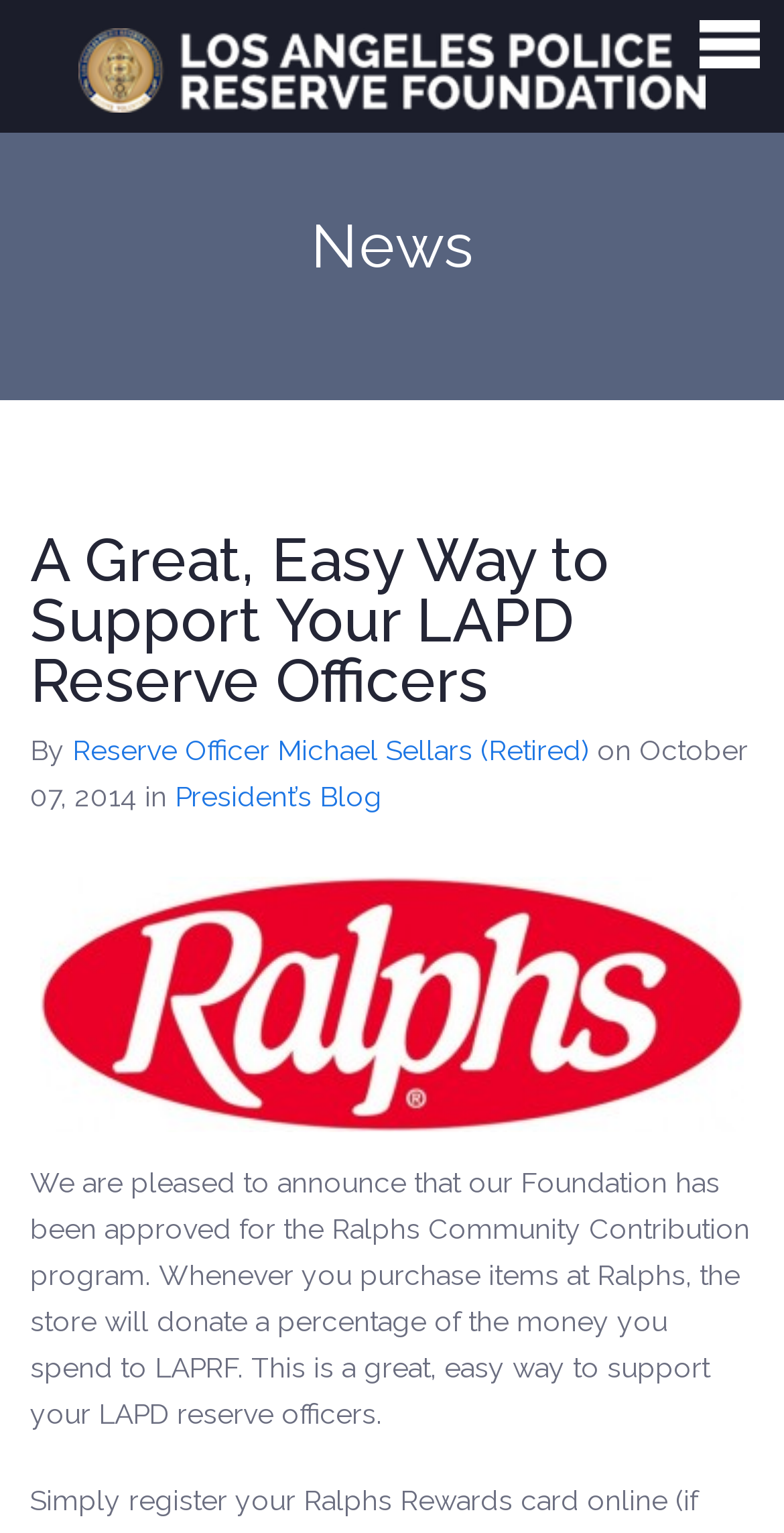What is the type of content in the 'The Rotator' section?
Please provide a detailed answer to the question.

The type of content in the 'The Rotator' section can be inferred to be news, as it is located in the same section as the 'News' heading and other news-related links.